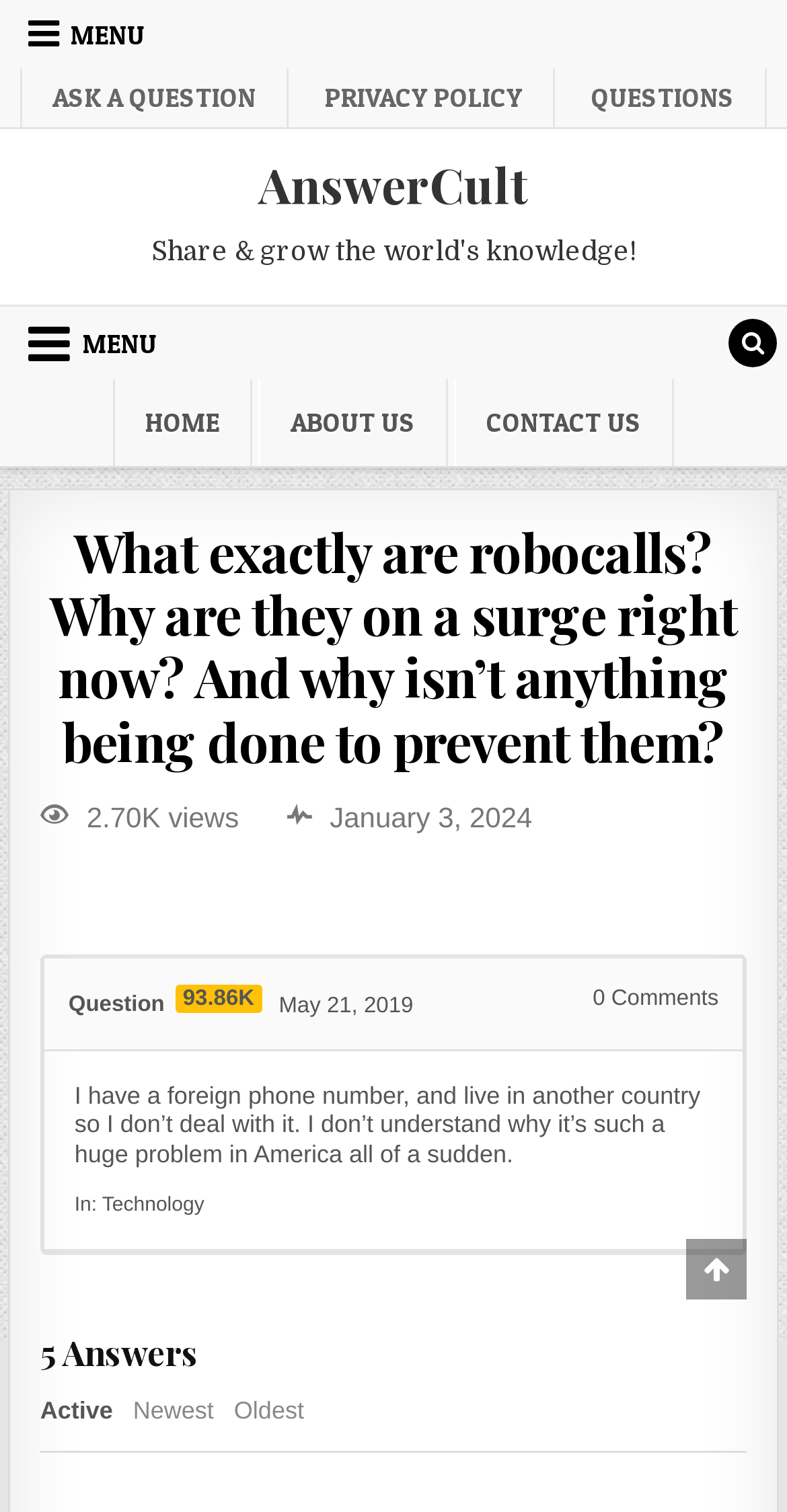Pinpoint the bounding box coordinates of the clickable area necessary to execute the following instruction: "Scroll to the top of the page". The coordinates should be given as four float numbers between 0 and 1, namely [left, top, right, bottom].

[0.872, 0.819, 0.949, 0.859]